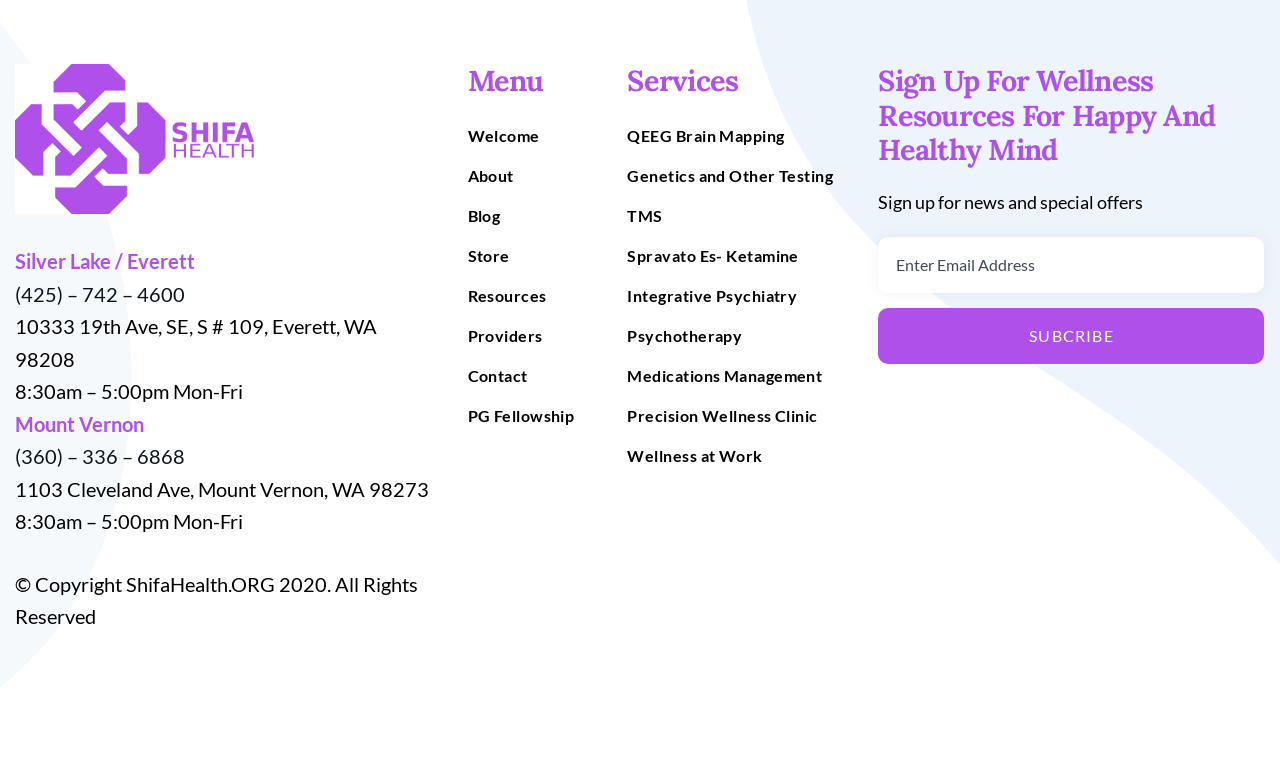Determine the bounding box coordinates of the clickable element to complete this instruction: "Click the SUBCRIBE button". Provide the coordinates in the format of four float numbers between 0 and 1, [left, top, right, bottom].

[0.686, 0.395, 0.988, 0.466]